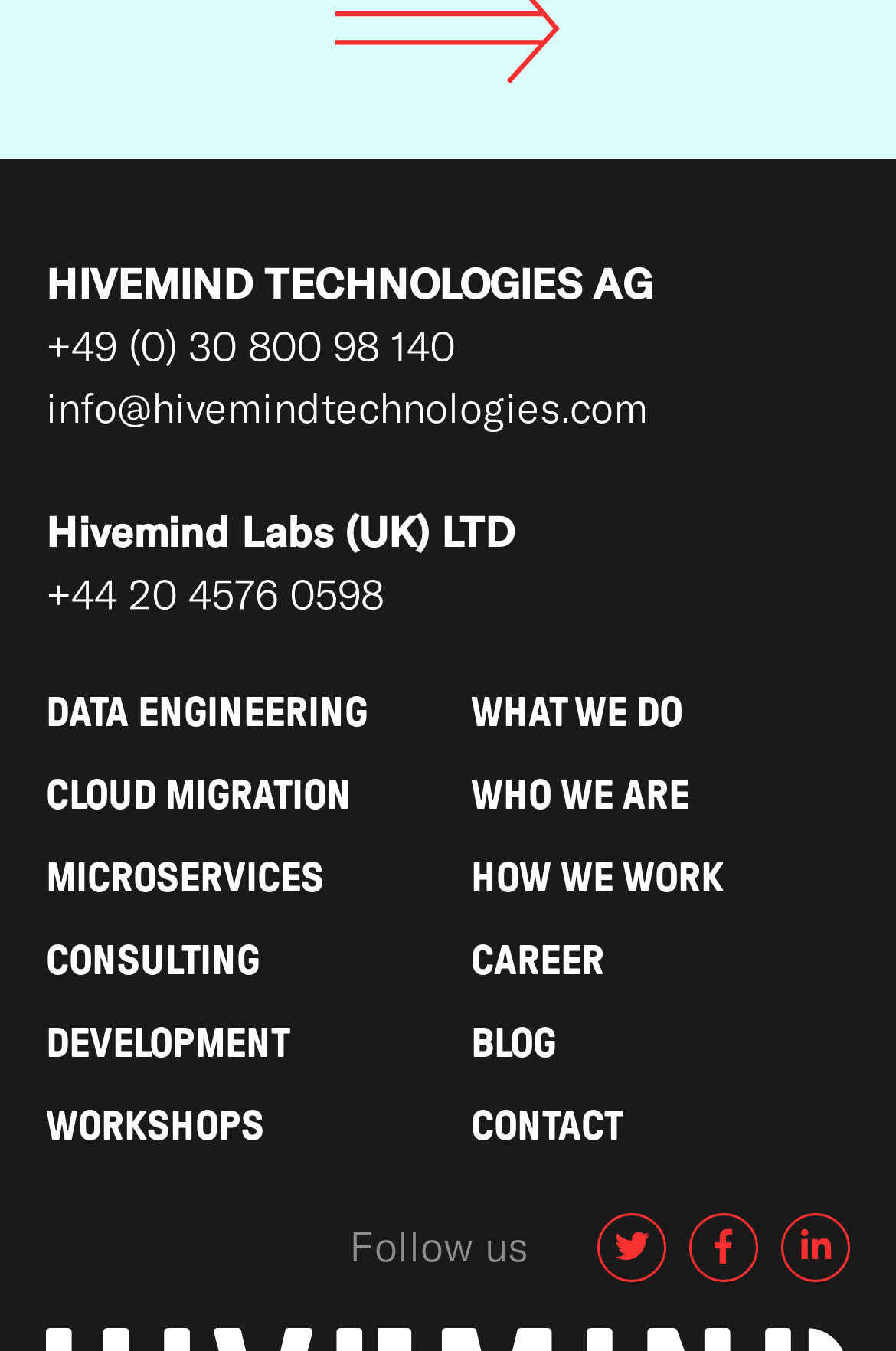Find the bounding box coordinates of the clickable region needed to perform the following instruction: "View details of Carl Spitzweg". The coordinates should be provided as four float numbers between 0 and 1, i.e., [left, top, right, bottom].

None